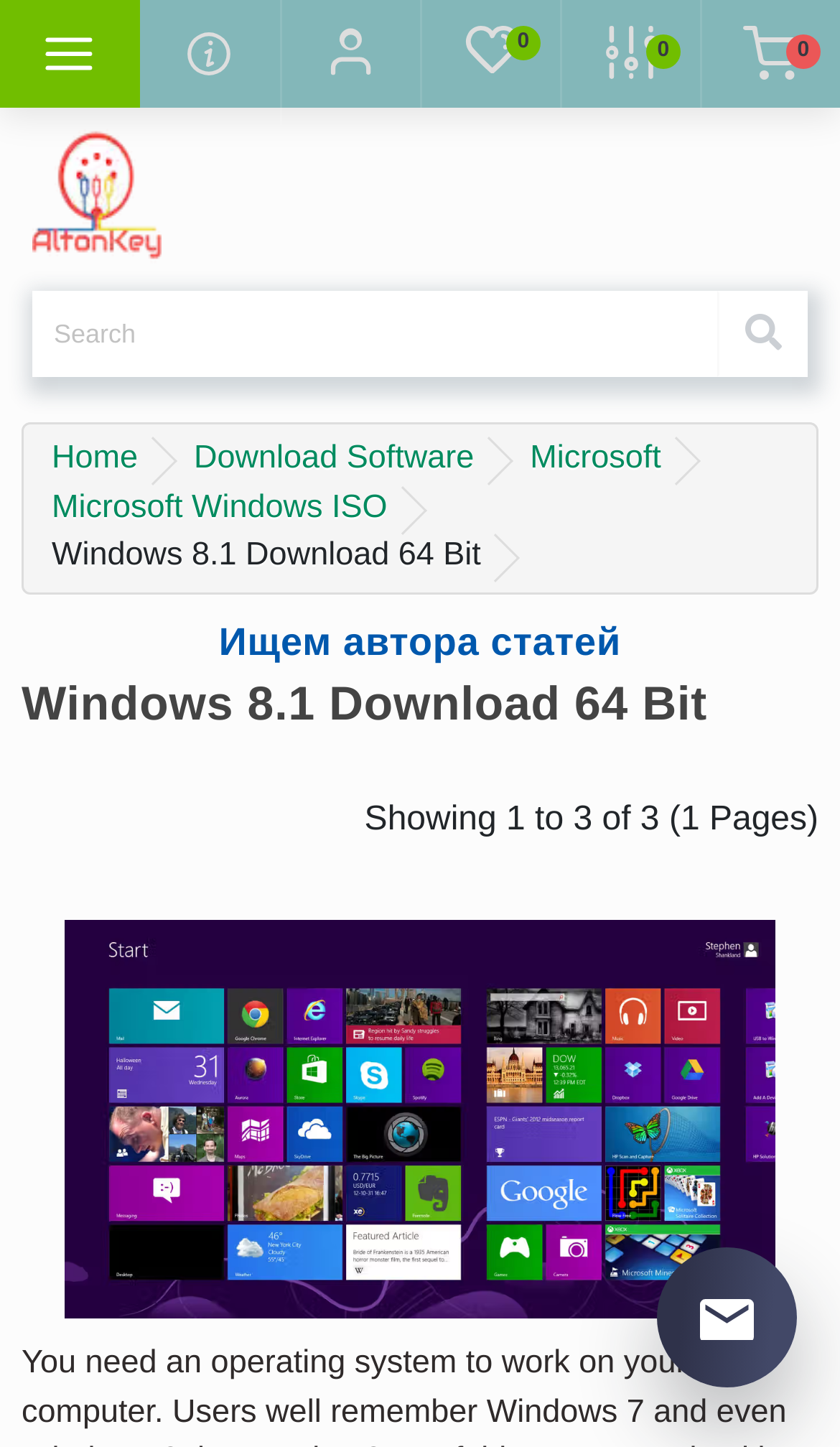Identify the bounding box coordinates of the section that should be clicked to achieve the task described: "Send a message".

[0.021, 0.914, 0.979, 0.98]